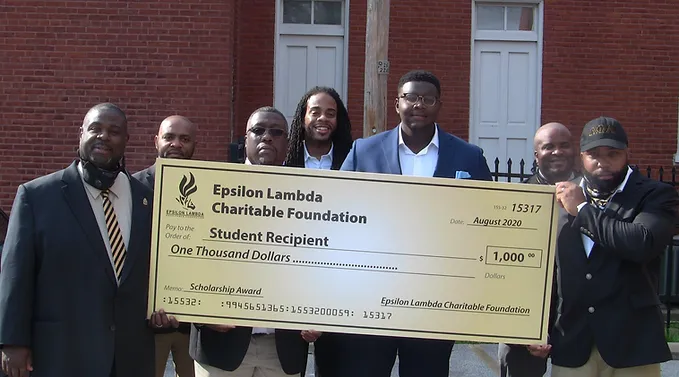What is the attire of the individuals in the image?
Utilize the information in the image to give a detailed answer to the question.

The caption describes the individuals in the image as being dressed in formal attire, conveying a sense of celebration and achievement.